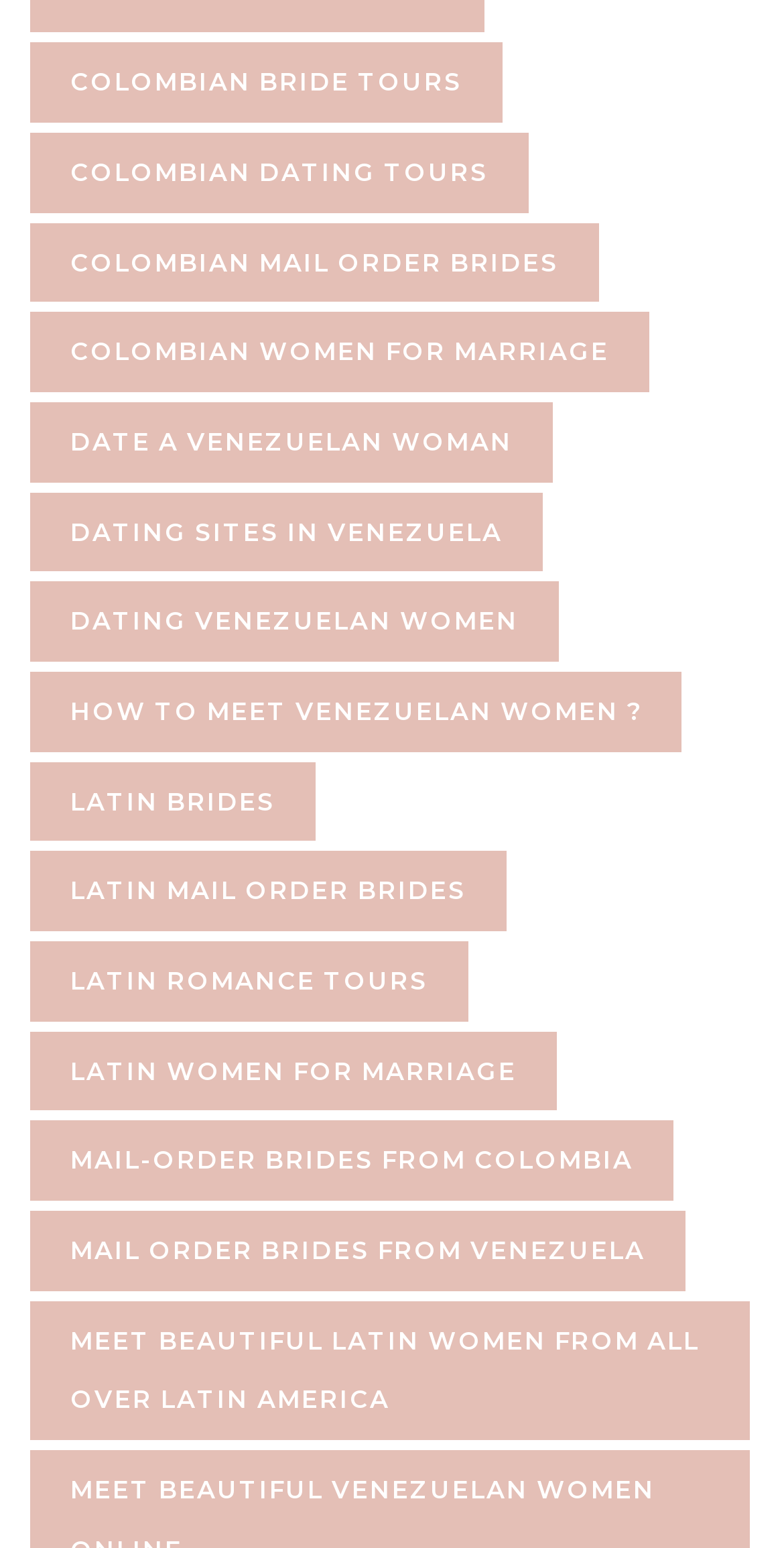Please determine the bounding box coordinates of the element to click on in order to accomplish the following task: "Learn about dating Venezuelan women". Ensure the coordinates are four float numbers ranging from 0 to 1, i.e., [left, top, right, bottom].

[0.038, 0.376, 0.713, 0.427]